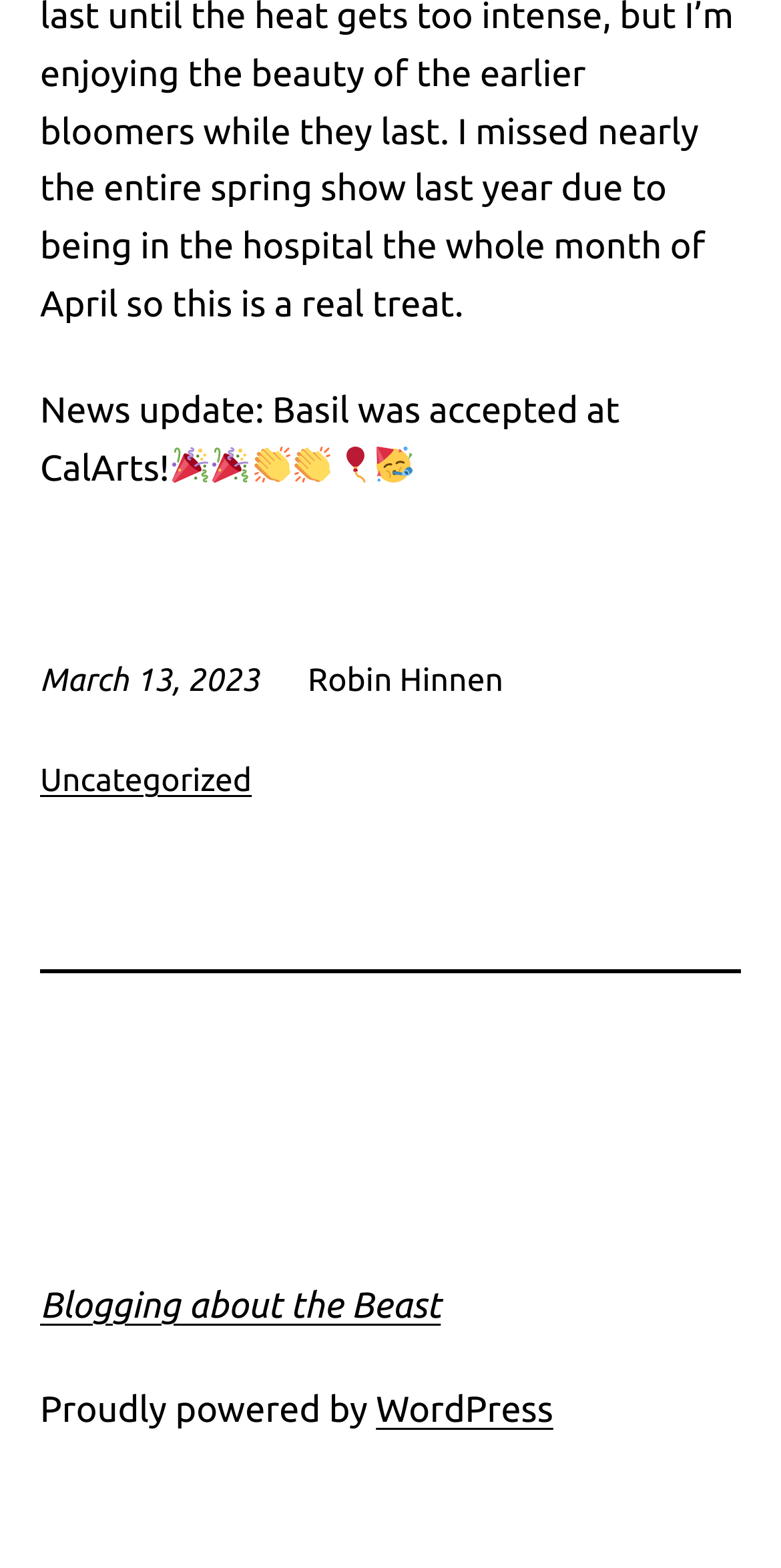What is the news update about?
Using the image provided, answer with just one word or phrase.

Basil's acceptance at CalArts